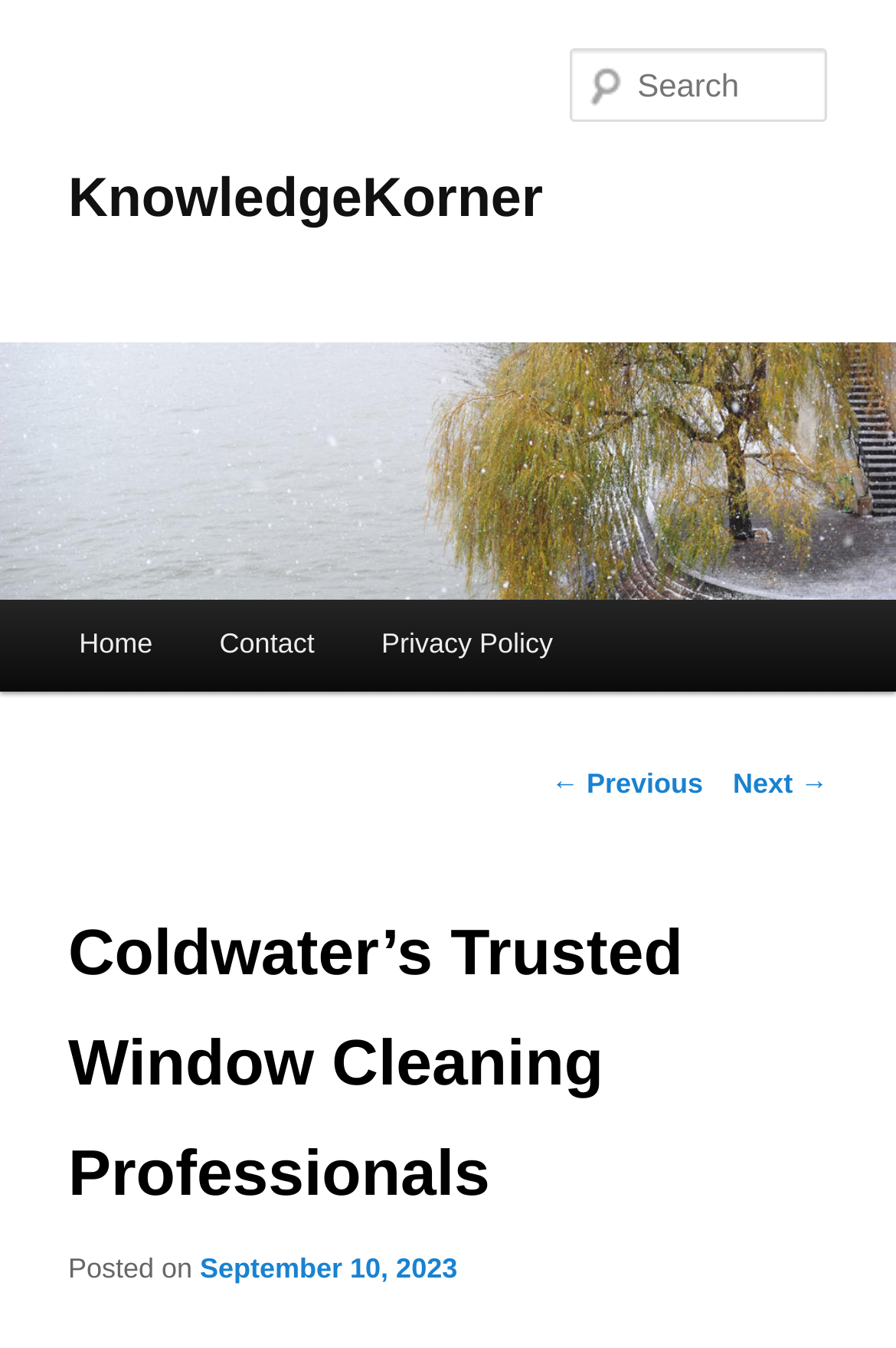Highlight the bounding box coordinates of the region I should click on to meet the following instruction: "Search for something".

[0.637, 0.036, 0.924, 0.091]